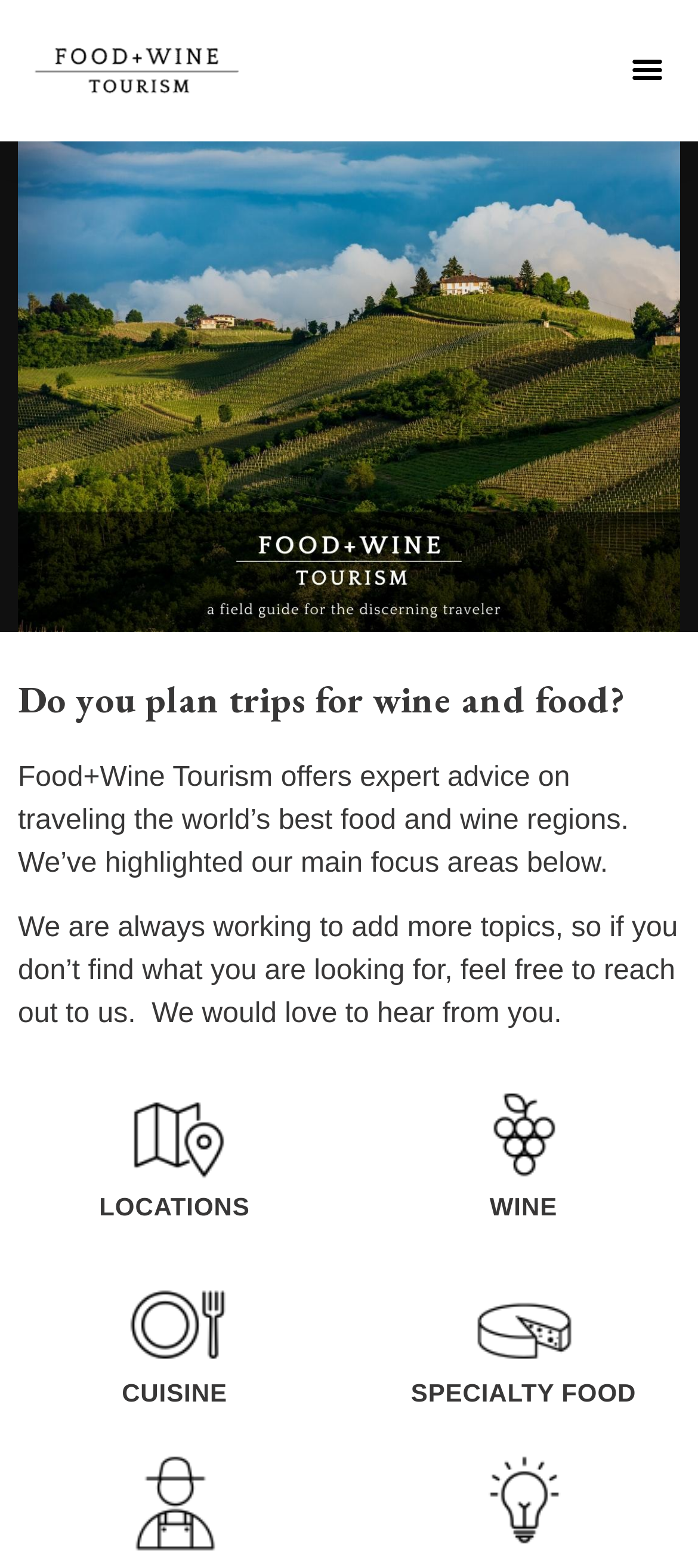Using the information in the image, give a comprehensive answer to the question: 
What is the purpose of Food+Wine Tourism?

According to the webpage, Food+Wine Tourism offers expert advice on traveling the world's best food and wine regions. This suggests that the purpose of Food+Wine Tourism is to provide guidance and resources for individuals planning trips related to food and wine.